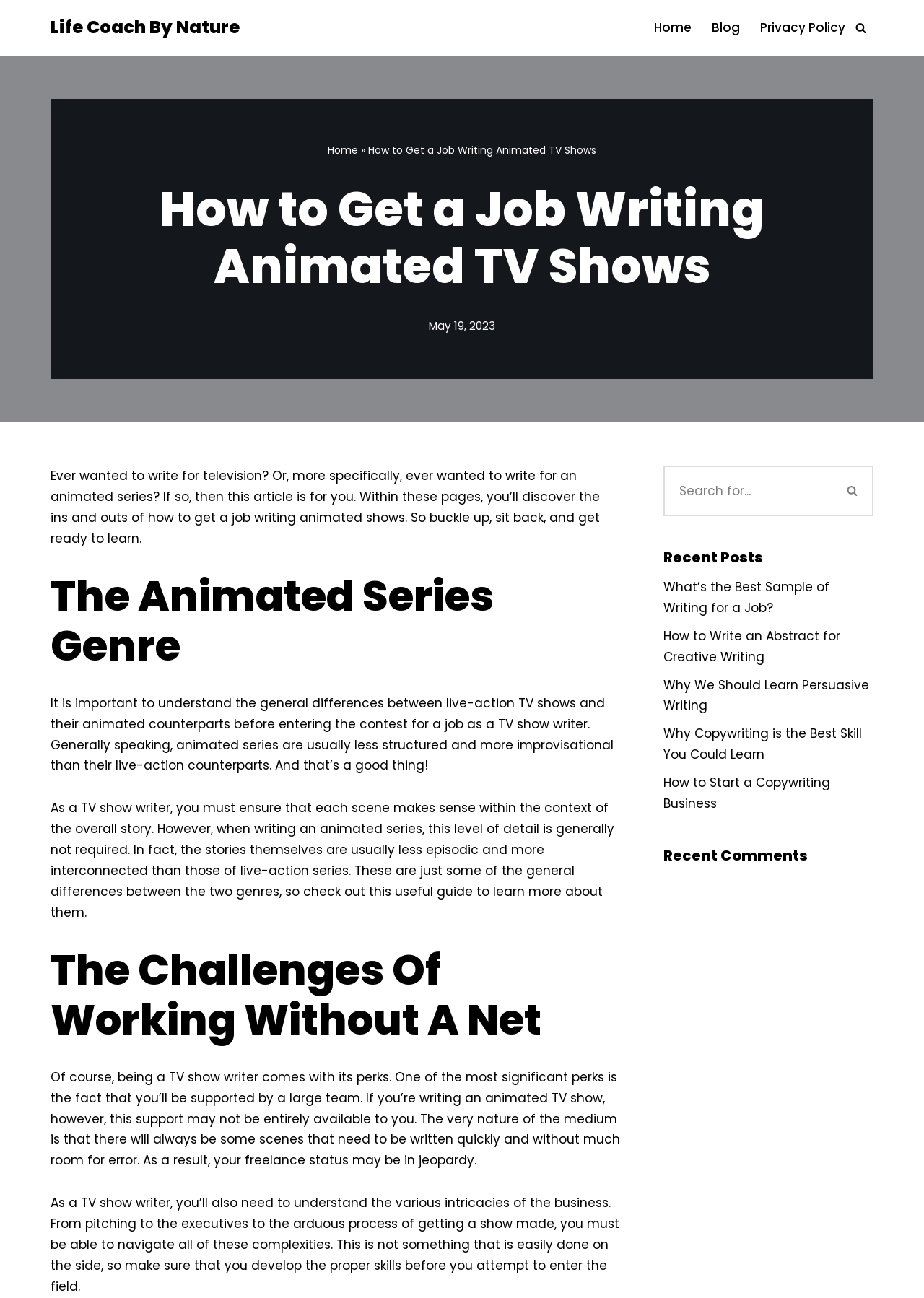Find and provide the bounding box coordinates for the UI element described with: "Skip to content".

[0.0, 0.018, 0.023, 0.029]